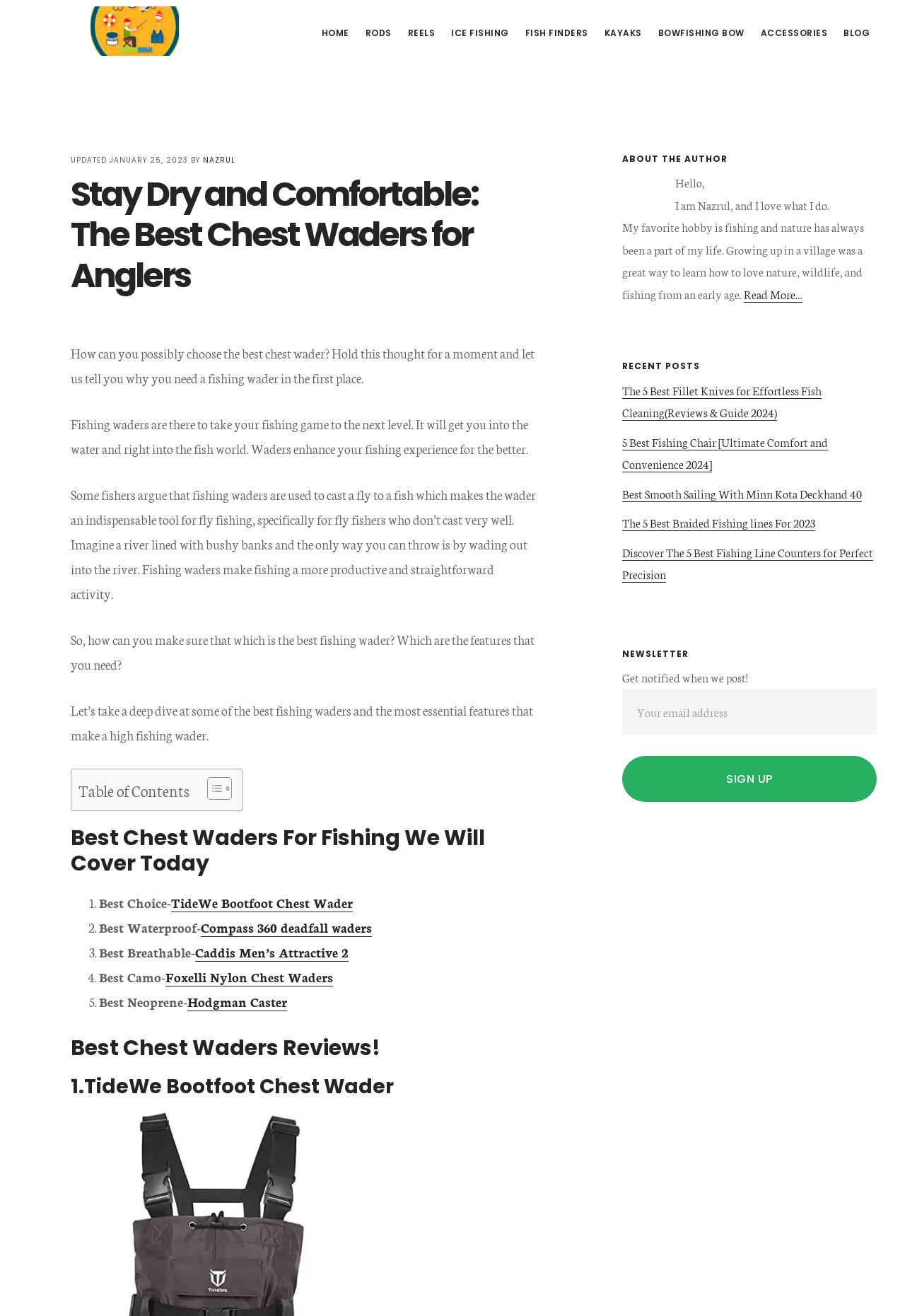Can you identify and provide the main heading of the webpage?

Stay Dry and Comfortable: The Best Chest Waders for Anglers